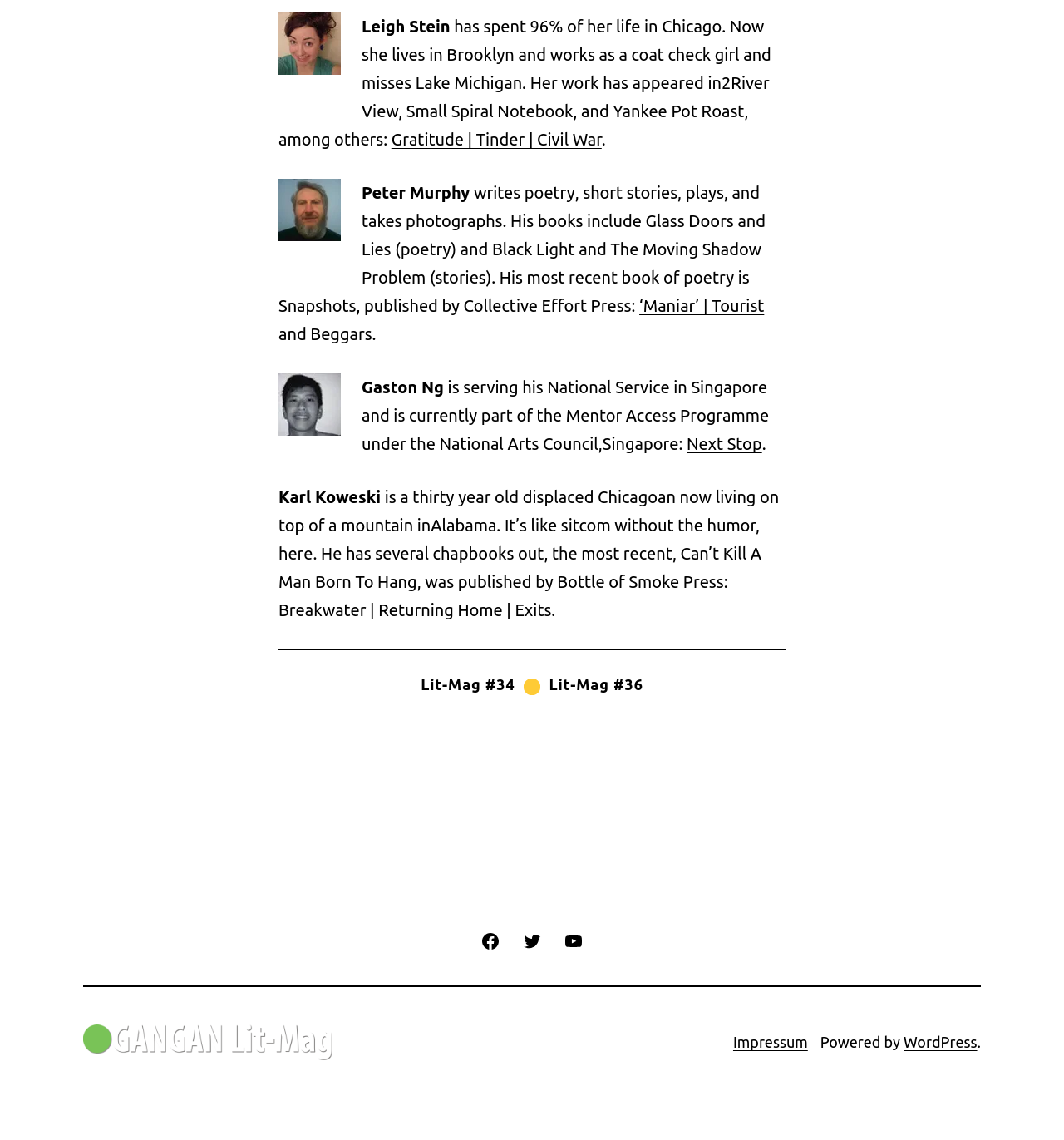What is the name of the Lit-Mag publication? Analyze the screenshot and reply with just one word or a short phrase.

GANGAN Lit-Mag